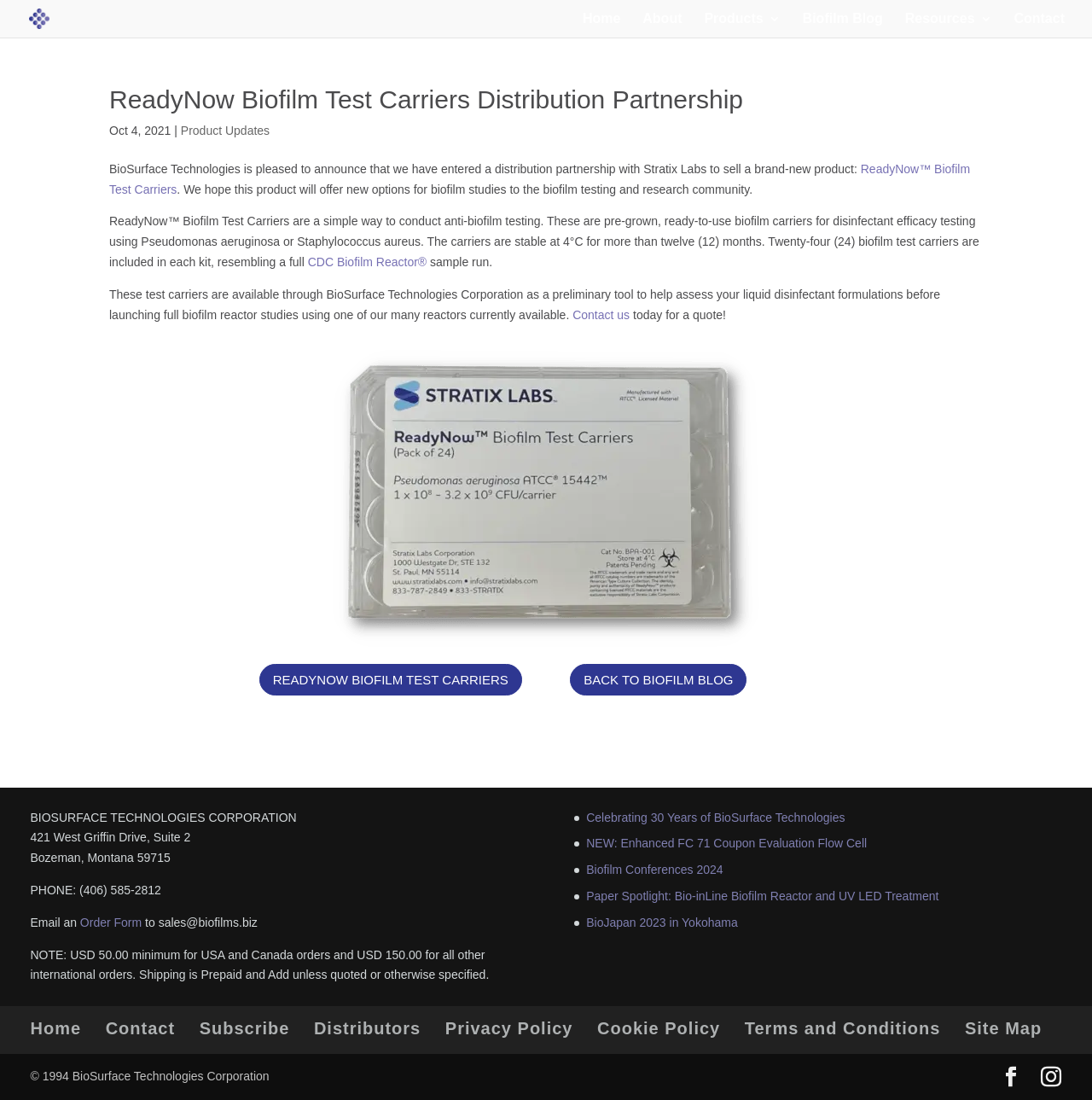Offer a meticulous caption that includes all visible features of the webpage.

The webpage is about BioSurface Technologies Corporation, specifically announcing their distribution partnership to sell ReadyNow Biofilm Test Carriers. At the top left, there is a logo and a link to the company's homepage. Next to it, there are several links to other pages, including "About", "Products 3", "Biofilm Blog", "Resources 3", and "Contact".

Below these links, there is a main article section that takes up most of the page. The article has a heading that matches the title of the webpage, followed by a date "Oct 4, 2021". The text announces the distribution partnership and describes the ReadyNow Biofilm Test Carriers, which are pre-grown, ready-to-use biofilm carriers for disinfectant efficacy testing. There are also links to related products and resources, such as the CDC Biofilm Reactor.

On the right side of the article, there is an image of the ReadyNow Biofilm Test Carriers packaging. Below the image, there are two links: one to read more about the product and another to go back to the biofilm blog.

At the bottom of the page, there is a section with the company's contact information, including address, phone number, and email. There are also links to order forms, shipping information, and other resources. Additionally, there are several links to other pages, including news and events, product spotlights, and conferences.

Finally, at the very bottom of the page, there are links to the company's social media profiles, as well as a copyright notice and other legal information.